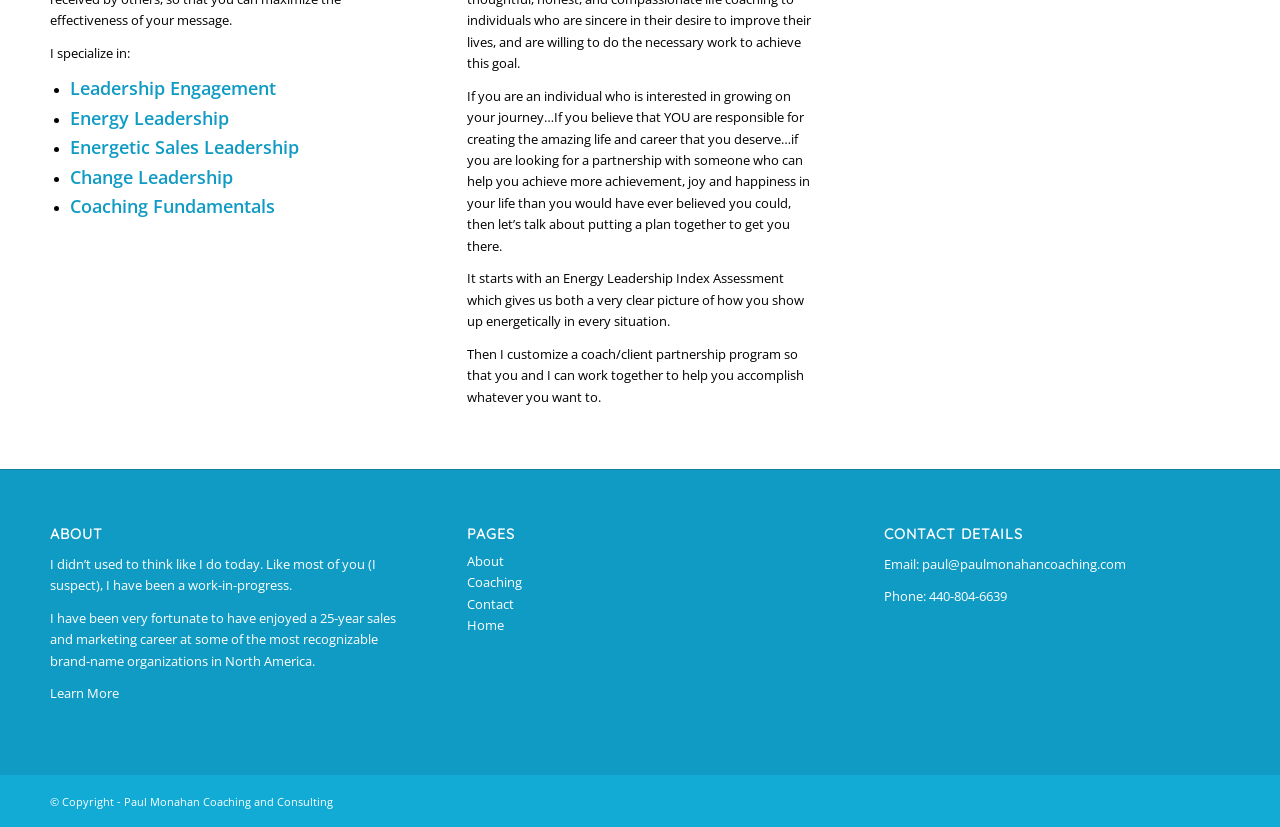Given the webpage screenshot and the description, determine the bounding box coordinates (top-left x, top-left y, bottom-right x, bottom-right y) that define the location of the UI element matching this description: Paul Monahan Coaching and Consulting

[0.097, 0.96, 0.26, 0.978]